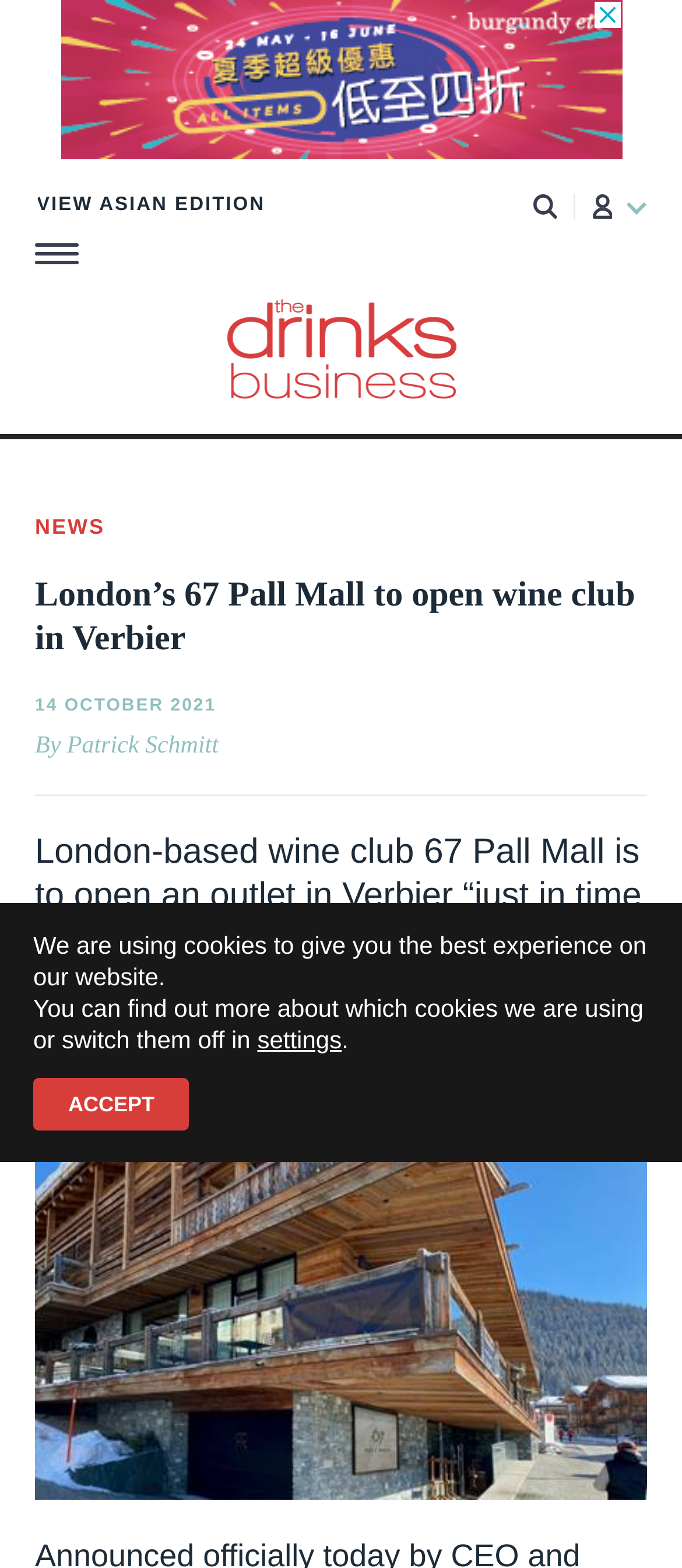Determine the bounding box for the described HTML element: "View Asian edition". Ensure the coordinates are four float numbers between 0 and 1 in the format [left, top, right, bottom].

[0.051, 0.124, 0.391, 0.138]